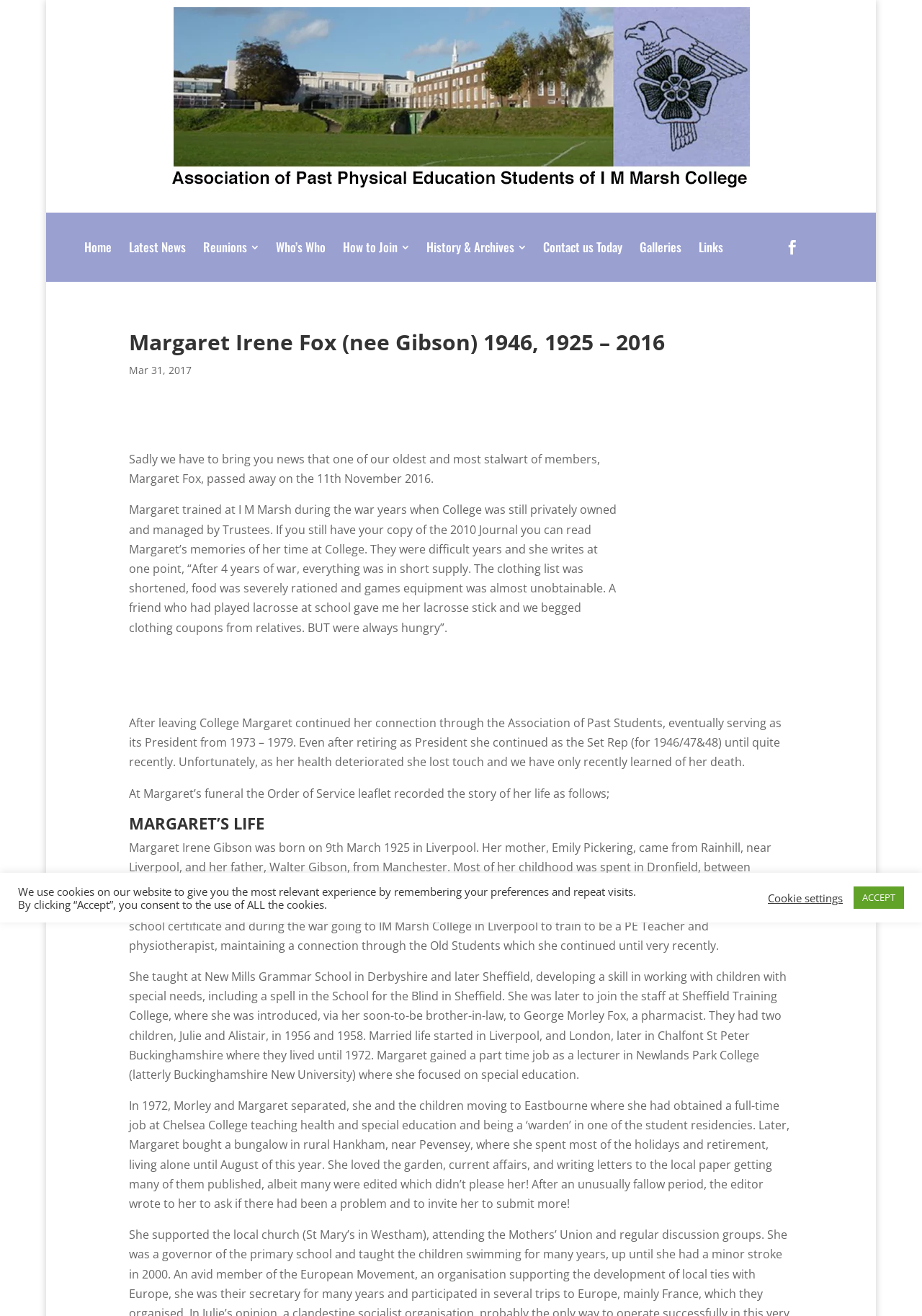Please examine the image and provide a detailed answer to the question: What is Margaret Irene Fox's birth year?

According to the webpage, Margaret Irene Fox's birth year is mentioned in the text 'Margaret Irene Gibson was born on 9th March 1925 in Liverpool.'